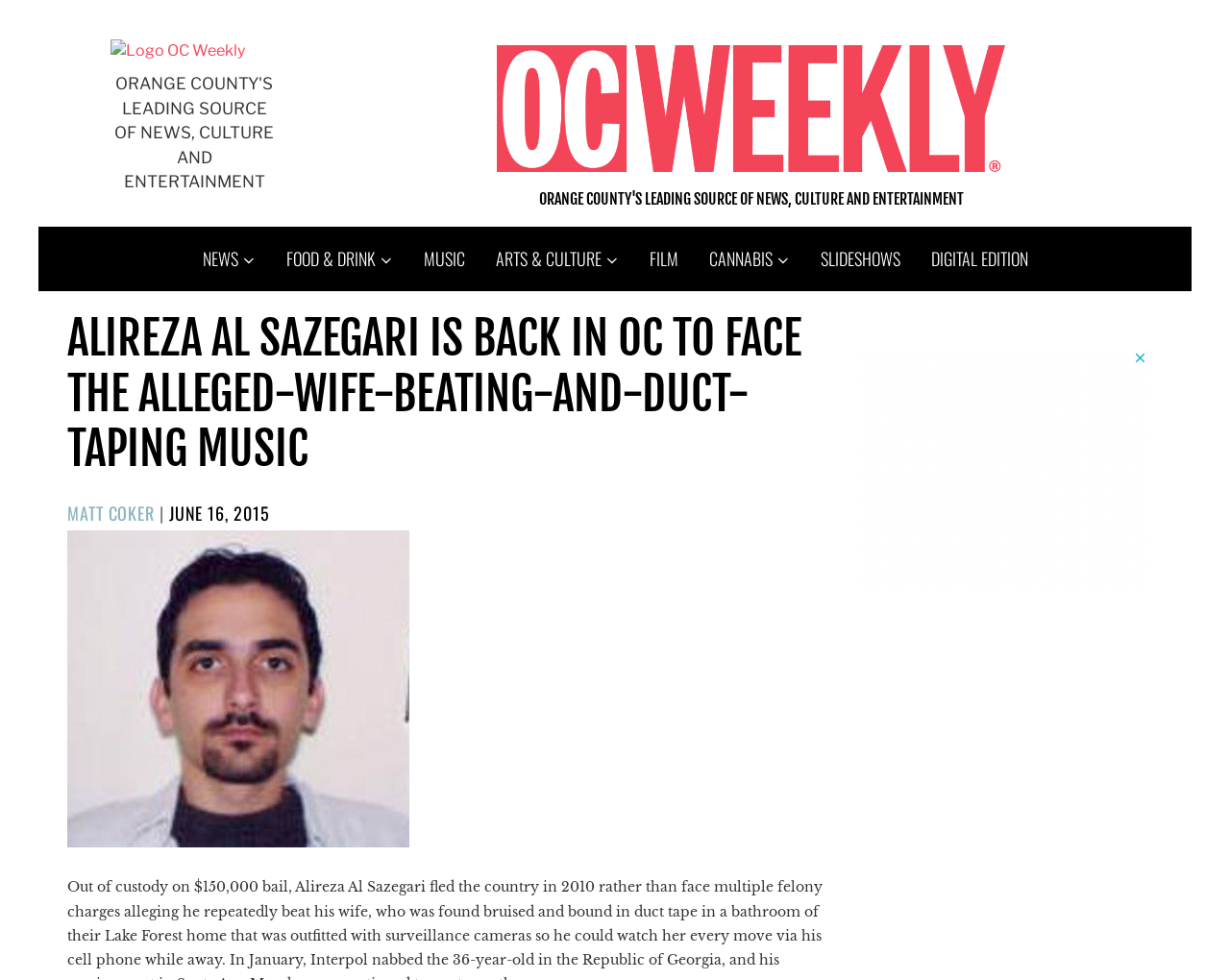Please study the image and answer the question comprehensively:
Who is the author of the article?

The author of the article can be found in the link 'MATT COKER' below the main heading 'ALIREZA AL SAZEGARI IS BACK IN OC TO FACE THE ALLEGED-WIFE-BEATING-AND-DUCT-TAPING MUSIC'.